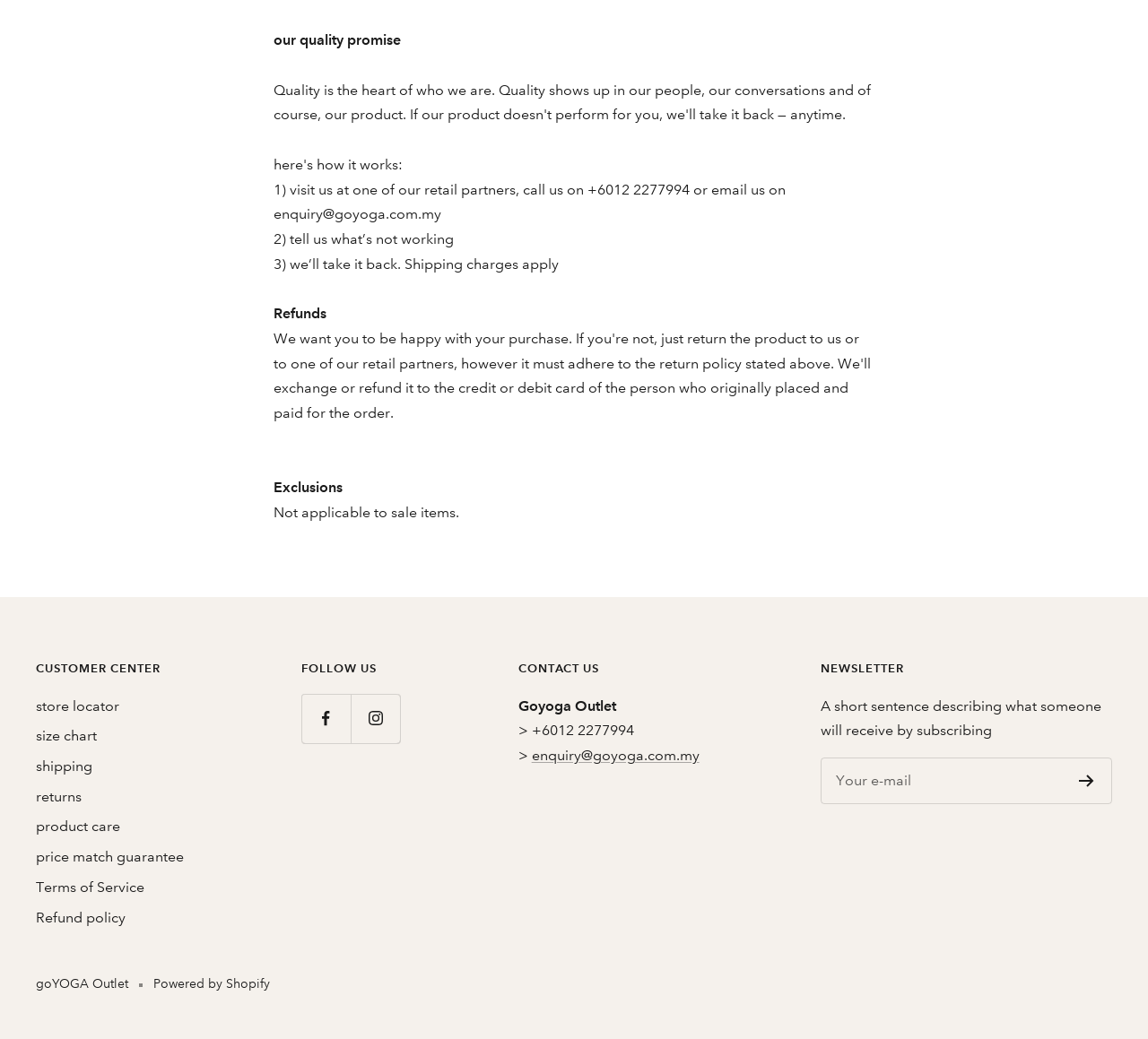What is the purpose of the 'NEWSLETTER' section?
Your answer should be a single word or phrase derived from the screenshot.

Subscribe to newsletter